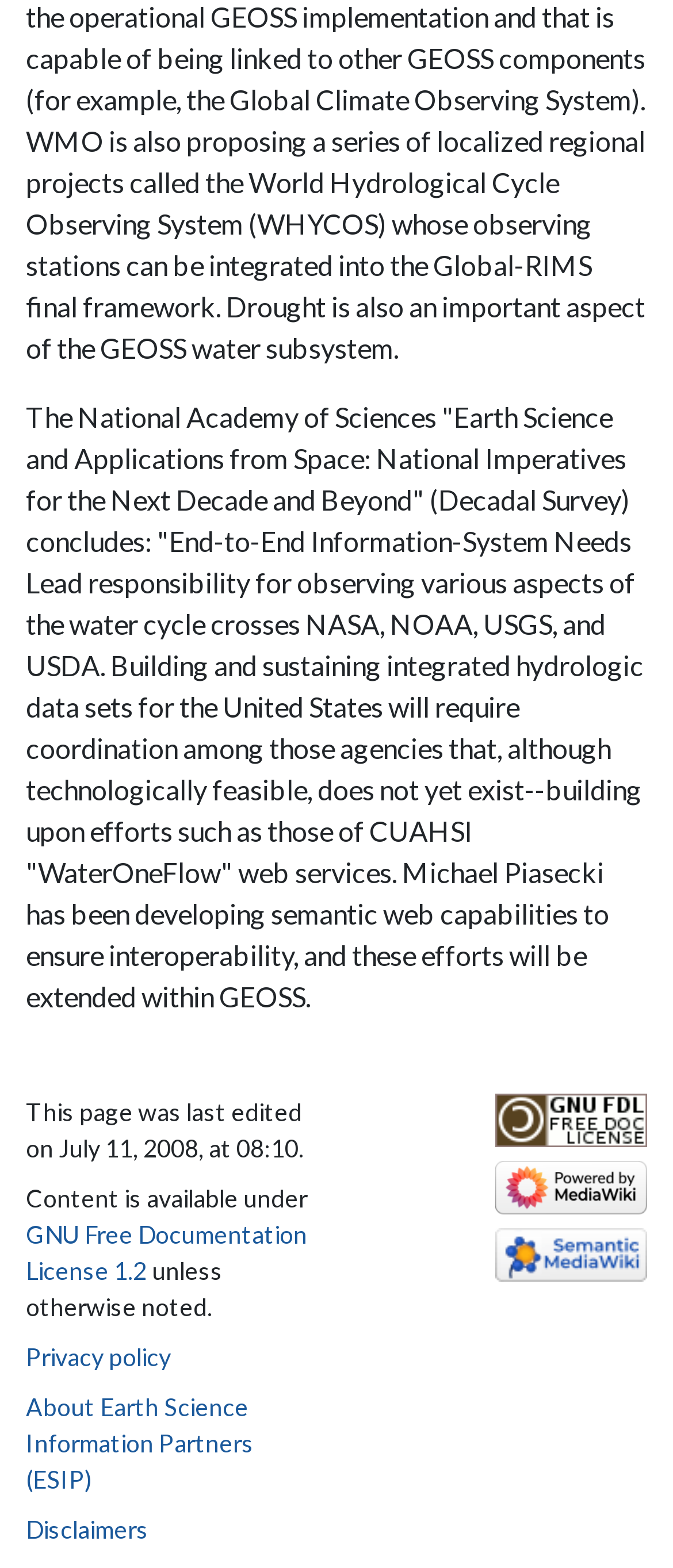Respond with a single word or phrase for the following question: 
What is the name of the organization that developed the semantic web capabilities?

CUAHSI